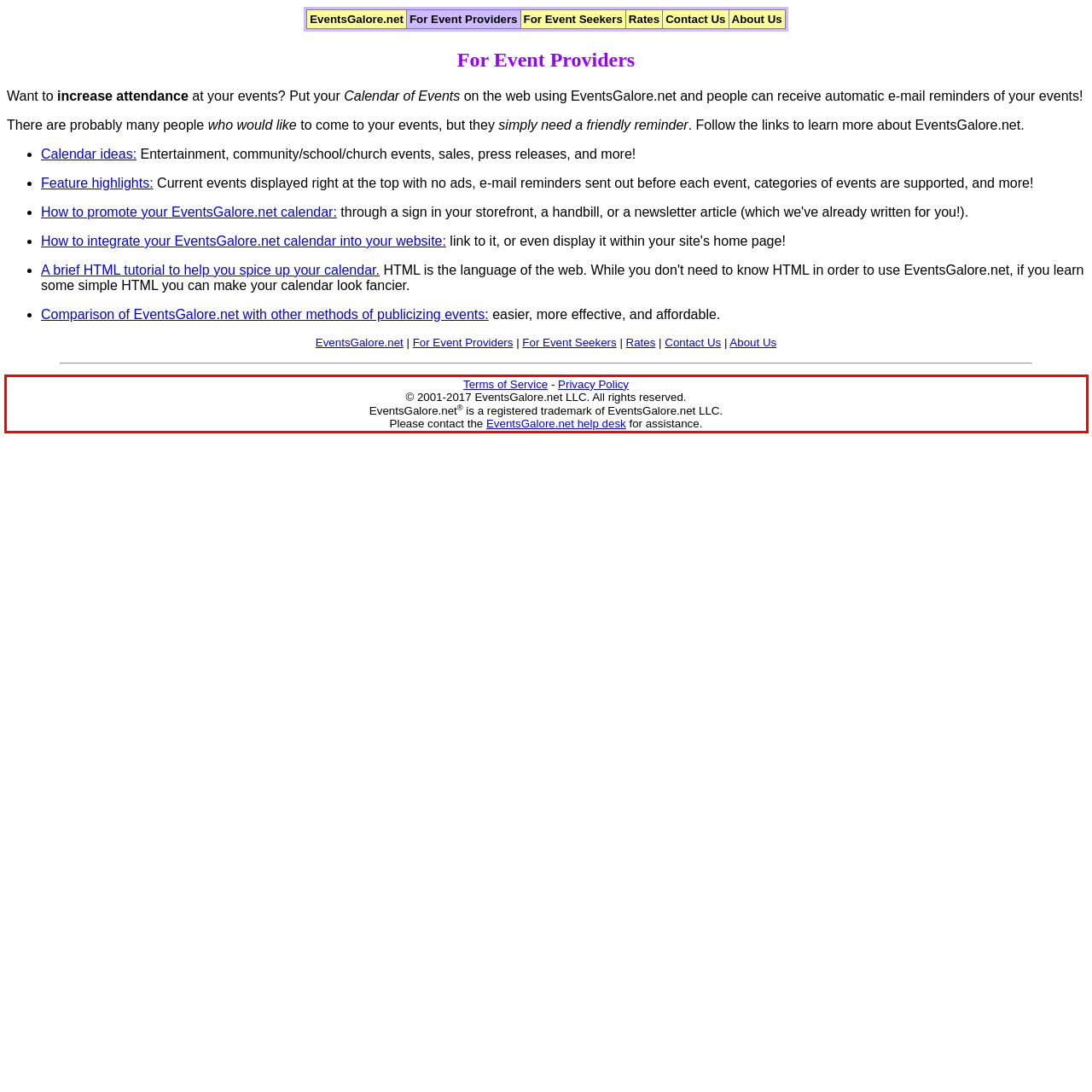The screenshot provided shows a webpage with a red bounding box. Apply OCR to the text within this red bounding box and provide the extracted content.

Terms of Service - Privacy Policy © 2001-2017 EventsGalore.net LLC. All rights reserved. EventsGalore.net® is a registered trademark of EventsGalore.net LLC. Please contact the EventsGalore.net help desk for assistance.